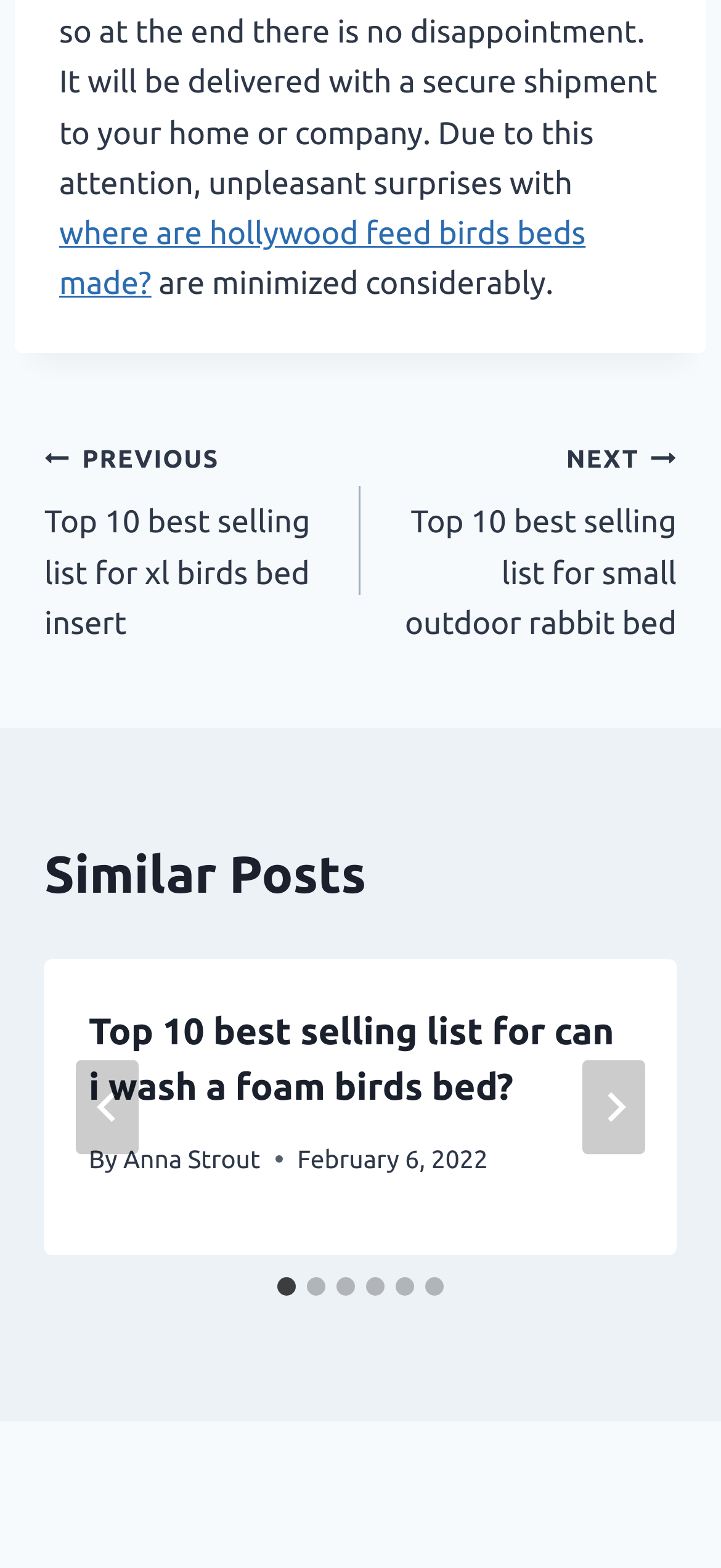Determine the bounding box coordinates of the clickable element to complete this instruction: "Go to the previous post". Provide the coordinates in the format of four float numbers between 0 and 1, [left, top, right, bottom].

None